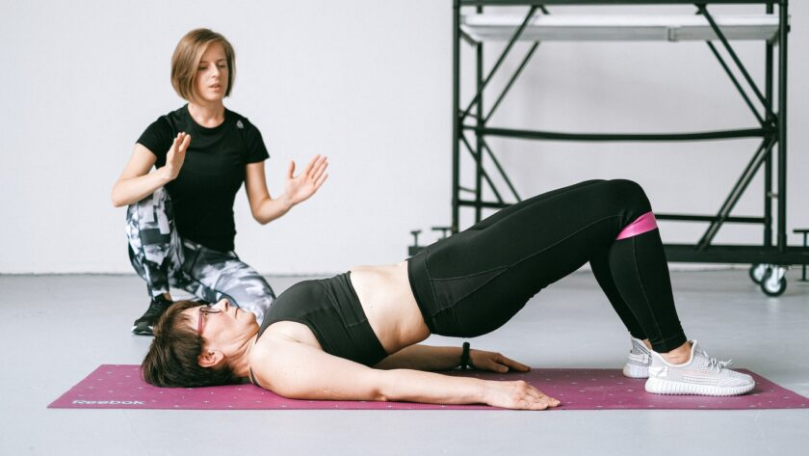Give a thorough caption for the picture.

In a well-lit indoor fitness setting, two women are engaged in an exercise session focused on improving pelvic health. The instructor, wearing a black fitted shirt and patterned leggings, is guiding the participant, who is performing a bridge exercise on a pink yoga mat. The participant is lying on her back with her arms extended, lifting her hips off the mat while maintaining a focused expression. The instructor is poised beside her, using hand gestures to demonstrate form and technique. The background includes fitness equipment, adding to the atmosphere of a dedicated workout space. This image illustrates the importance of proper guidance during workouts designed for pelvic health improvement, emphasizing the benefits of ensemble training and support.